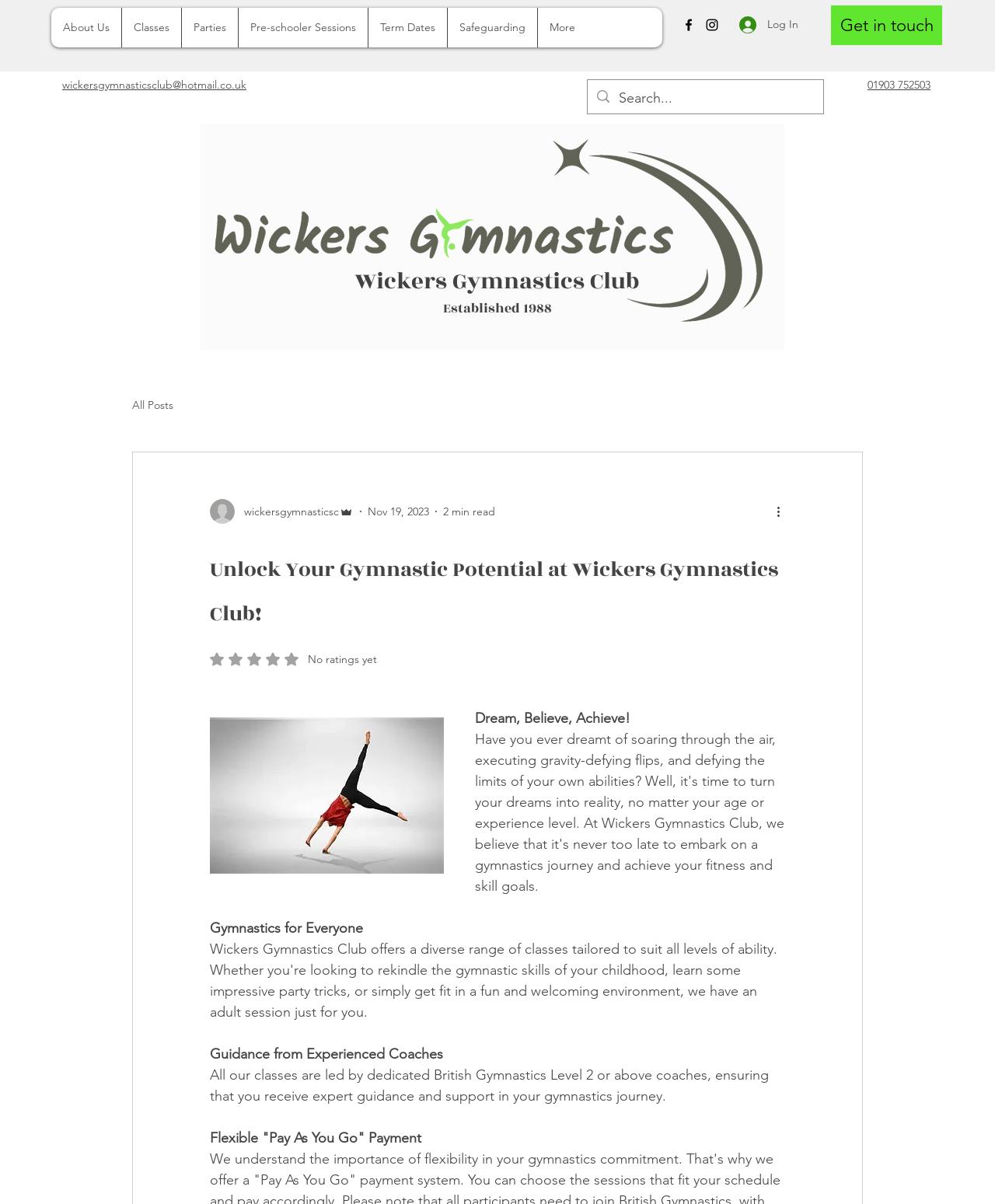Give the bounding box coordinates for the element described as: "Wickers Gymnastics Club".

[0.356, 0.219, 0.642, 0.248]